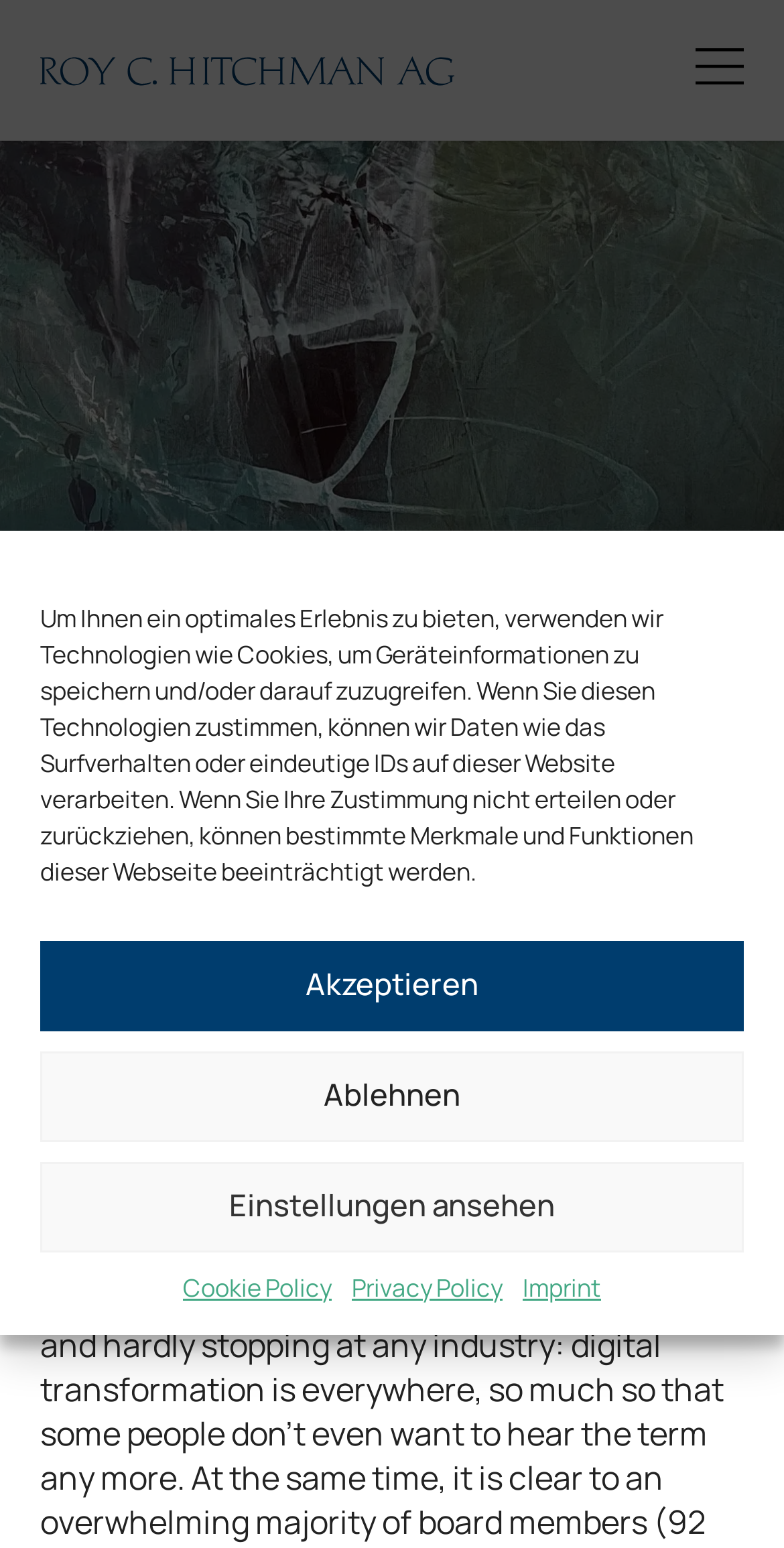Determine the bounding box coordinates of the clickable region to execute the instruction: "Click the logo". The coordinates should be four float numbers between 0 and 1, denoted as [left, top, right, bottom].

[0.051, 0.013, 0.579, 0.078]